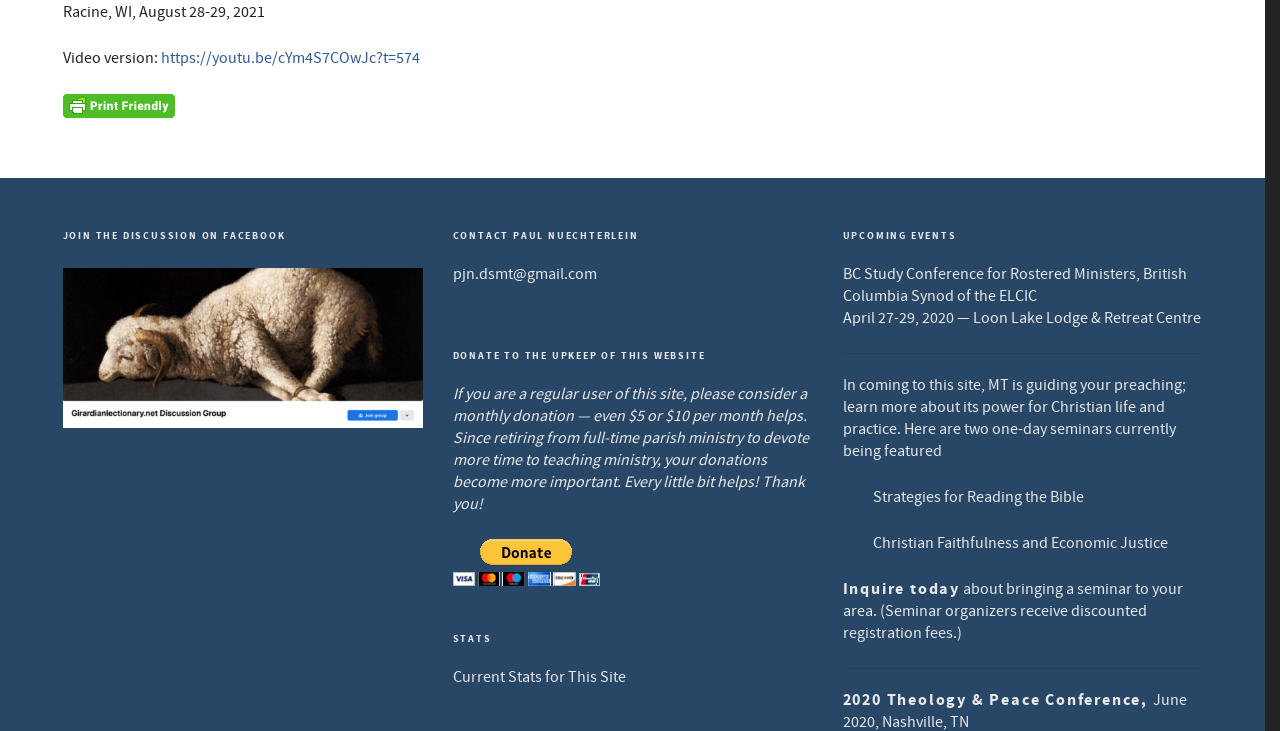Please identify the bounding box coordinates of the element's region that needs to be clicked to fulfill the following instruction: "Print the page". The bounding box coordinates should consist of four float numbers between 0 and 1, i.e., [left, top, right, bottom].

[0.049, 0.131, 0.136, 0.156]